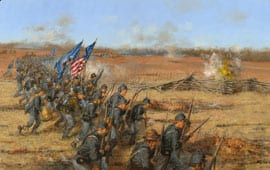Respond to the following query with just one word or a short phrase: 
What is the likely purpose of the artwork?

To capture intensity and bravery